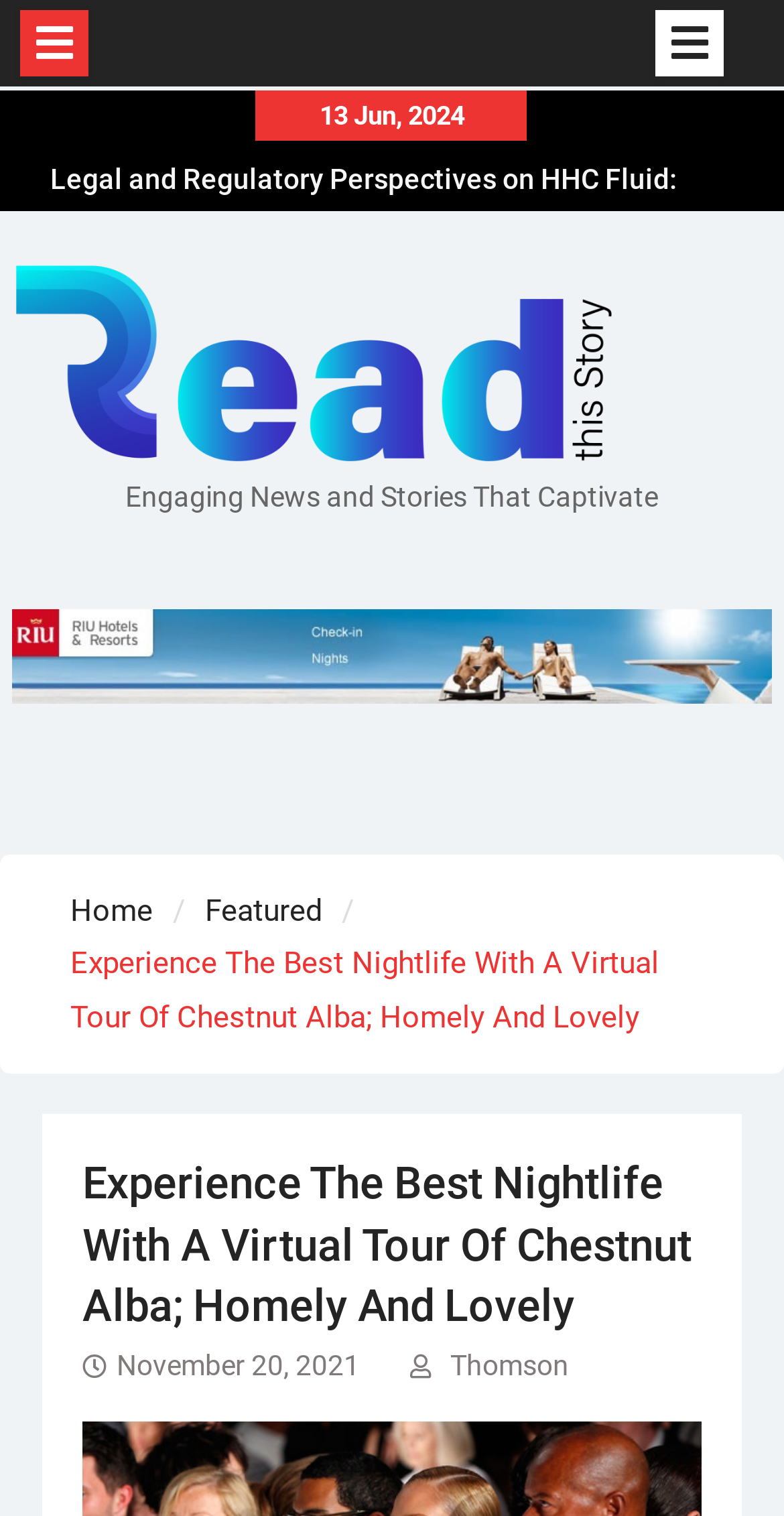Locate the bounding box coordinates of the clickable region necessary to complete the following instruction: "Visit the homepage". Provide the coordinates in the format of four float numbers between 0 and 1, i.e., [left, top, right, bottom].

[0.09, 0.589, 0.195, 0.613]